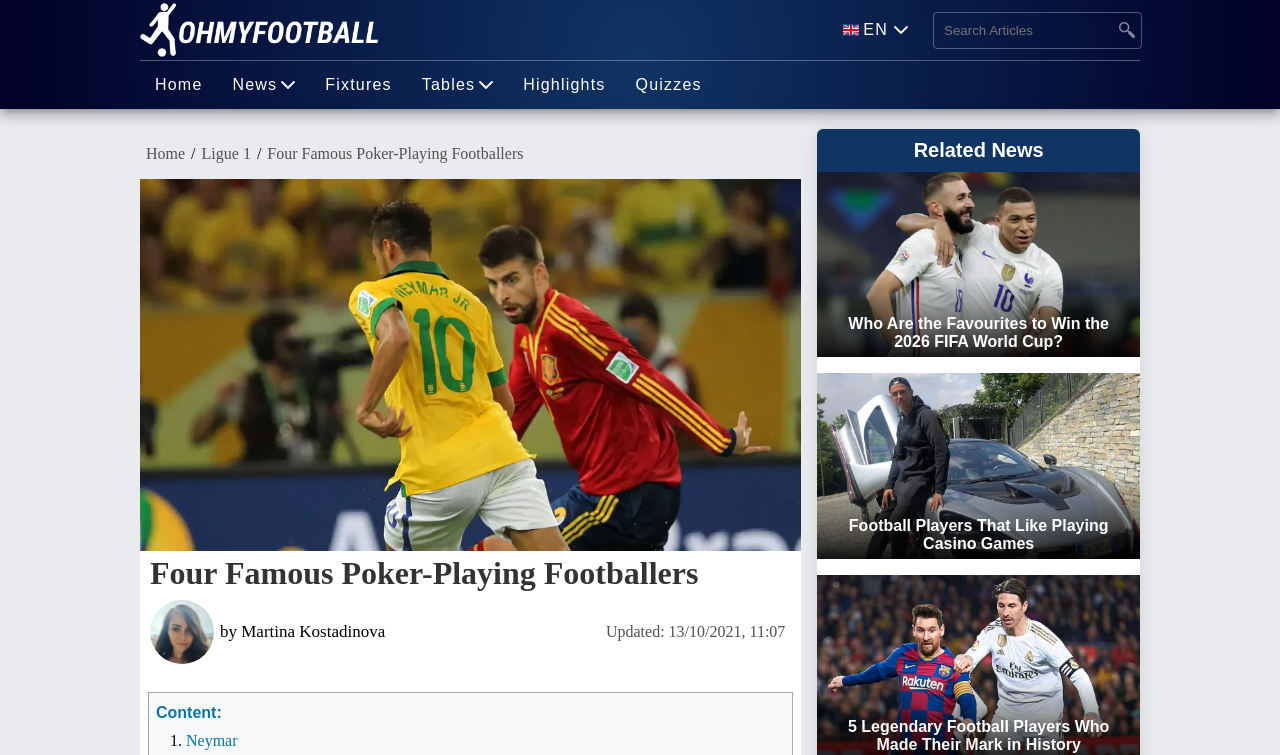Please examine the image and provide a detailed answer to the question: What is the main topic of the article?

The main topic of the article is about famous footballers who play poker, which is indicated by the heading 'Four Famous Poker-Playing Footballers' and the content of the article.